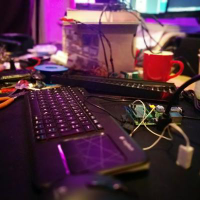Please give a short response to the question using one word or a phrase:
What is the atmosphere of the workspace?

Focused yet relaxed